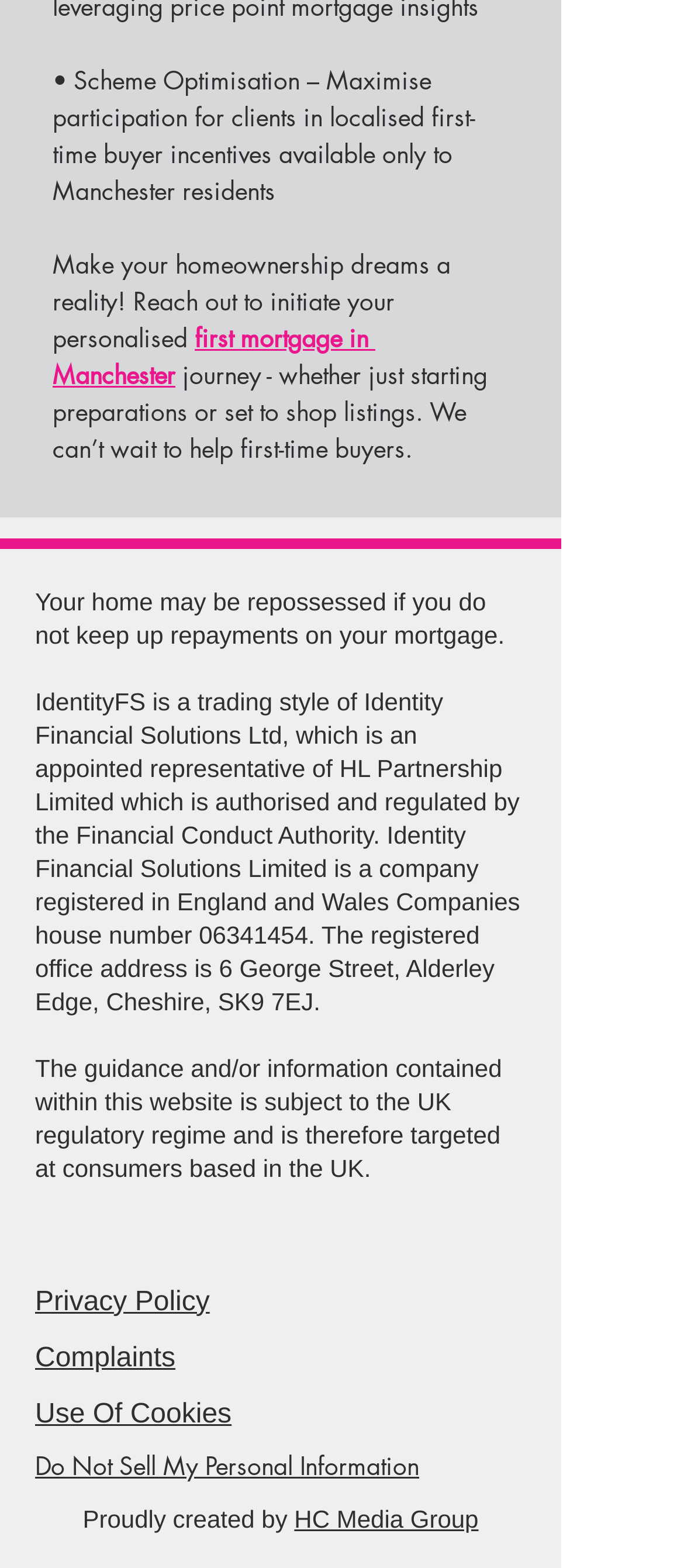What is the company name mentioned on the webpage?
Please provide a single word or phrase as your answer based on the screenshot.

Identity Financial Solutions Ltd